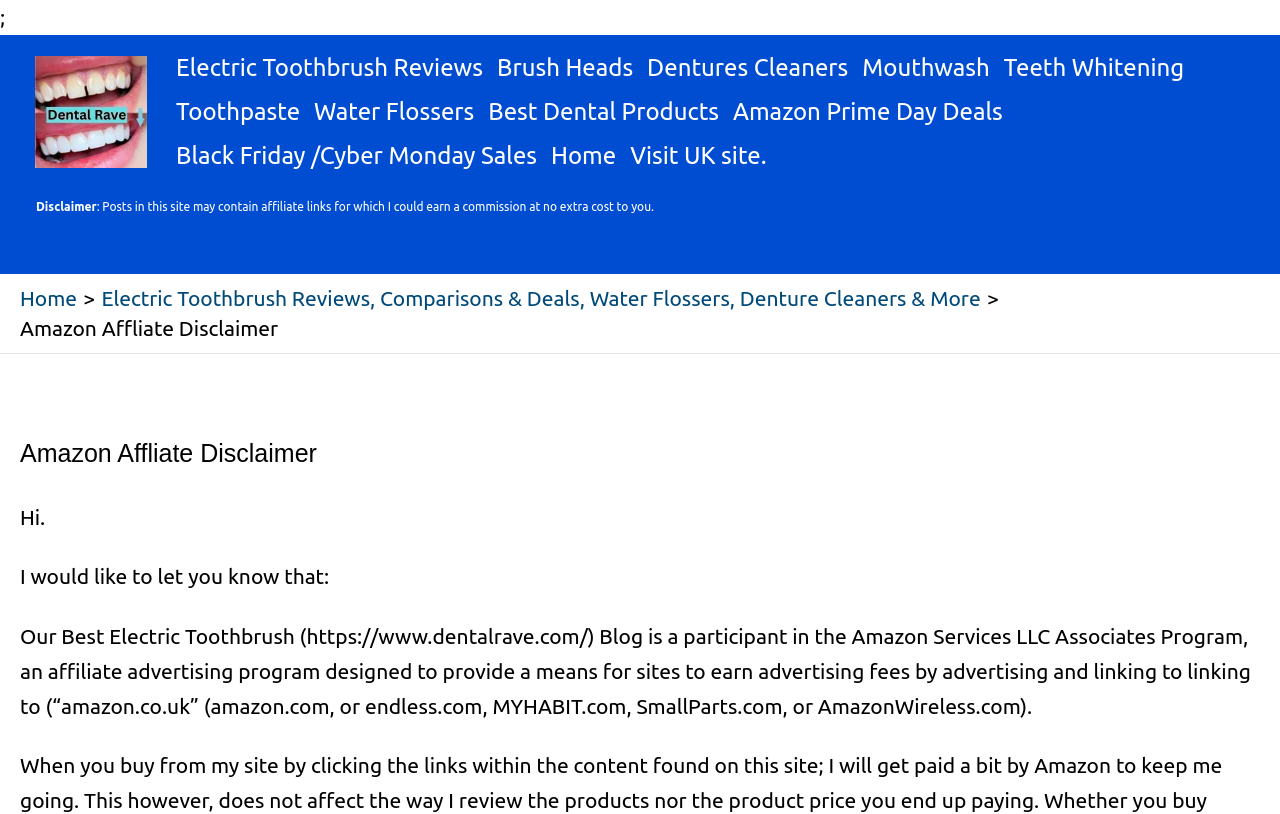Select the bounding box coordinates of the element I need to click to carry out the following instruction: "Read The Solitude".

None